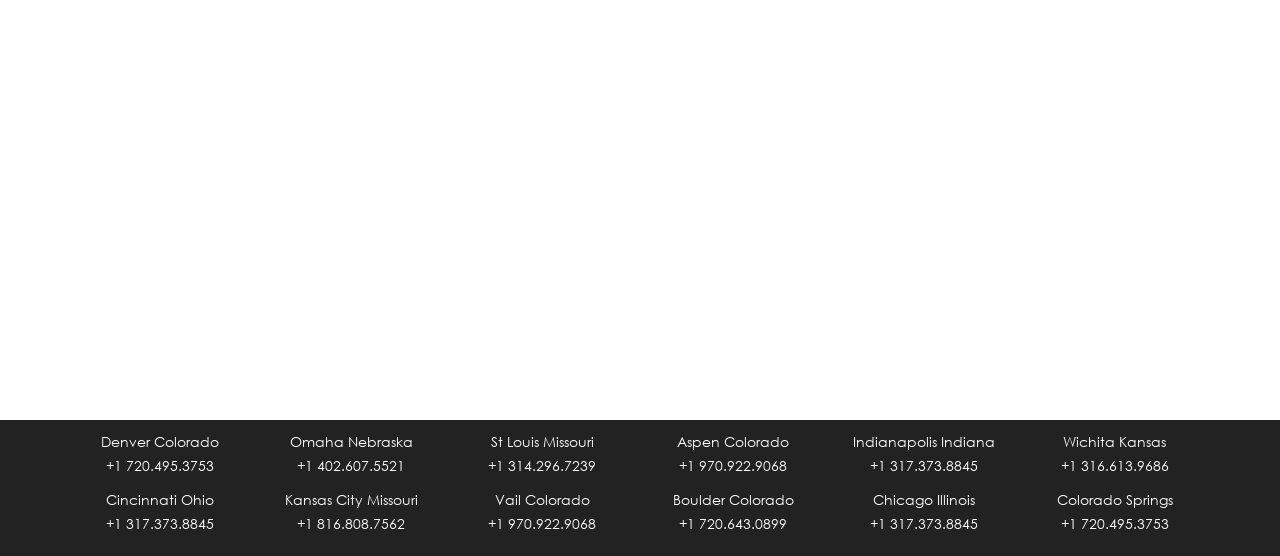Please answer the following question using a single word or phrase: 
Are the cities listed in alphabetical order?

No